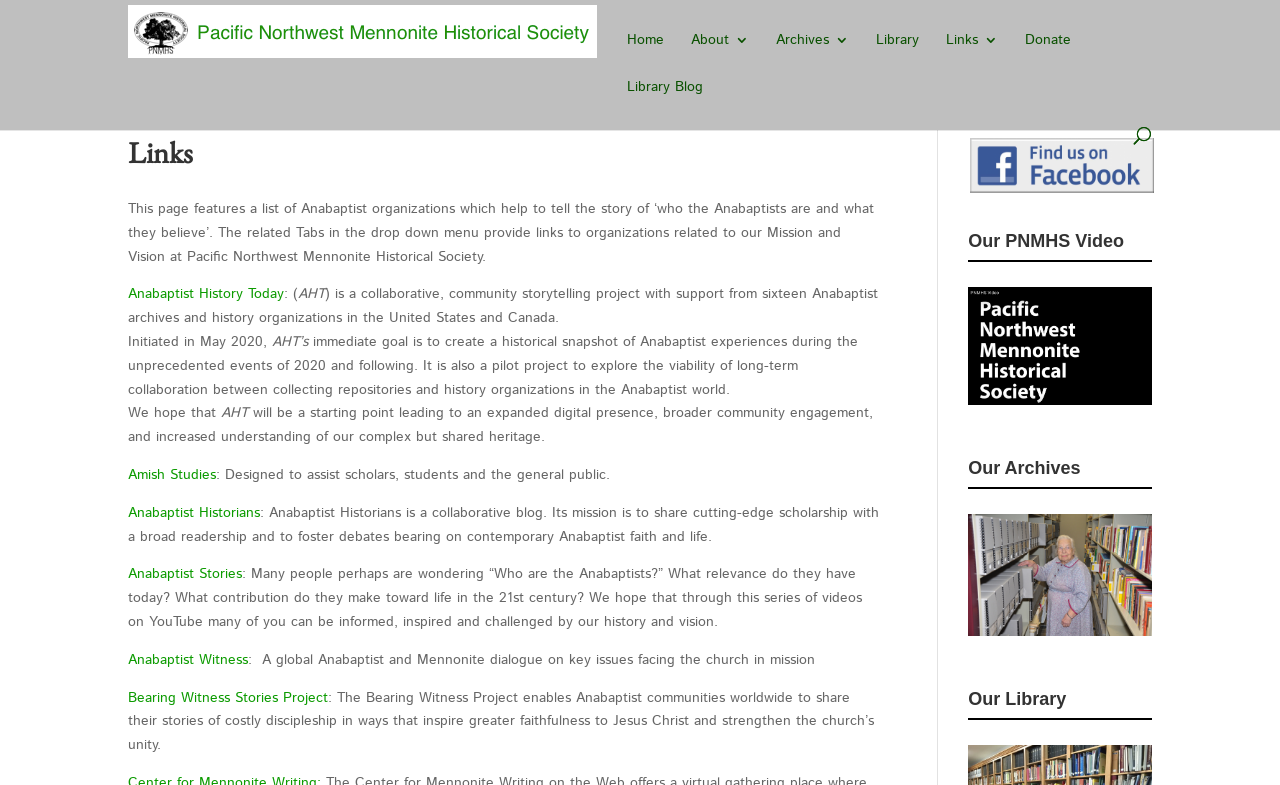Can you give a detailed response to the following question using the information from the image? How many links are in the top navigation menu?

I counted the links in the top navigation menu, which are 'Home', 'About 3', 'Archives 3', 'Library', 'Links 3', 'Donate', and 'Library Blog'. There are 7 links in total.